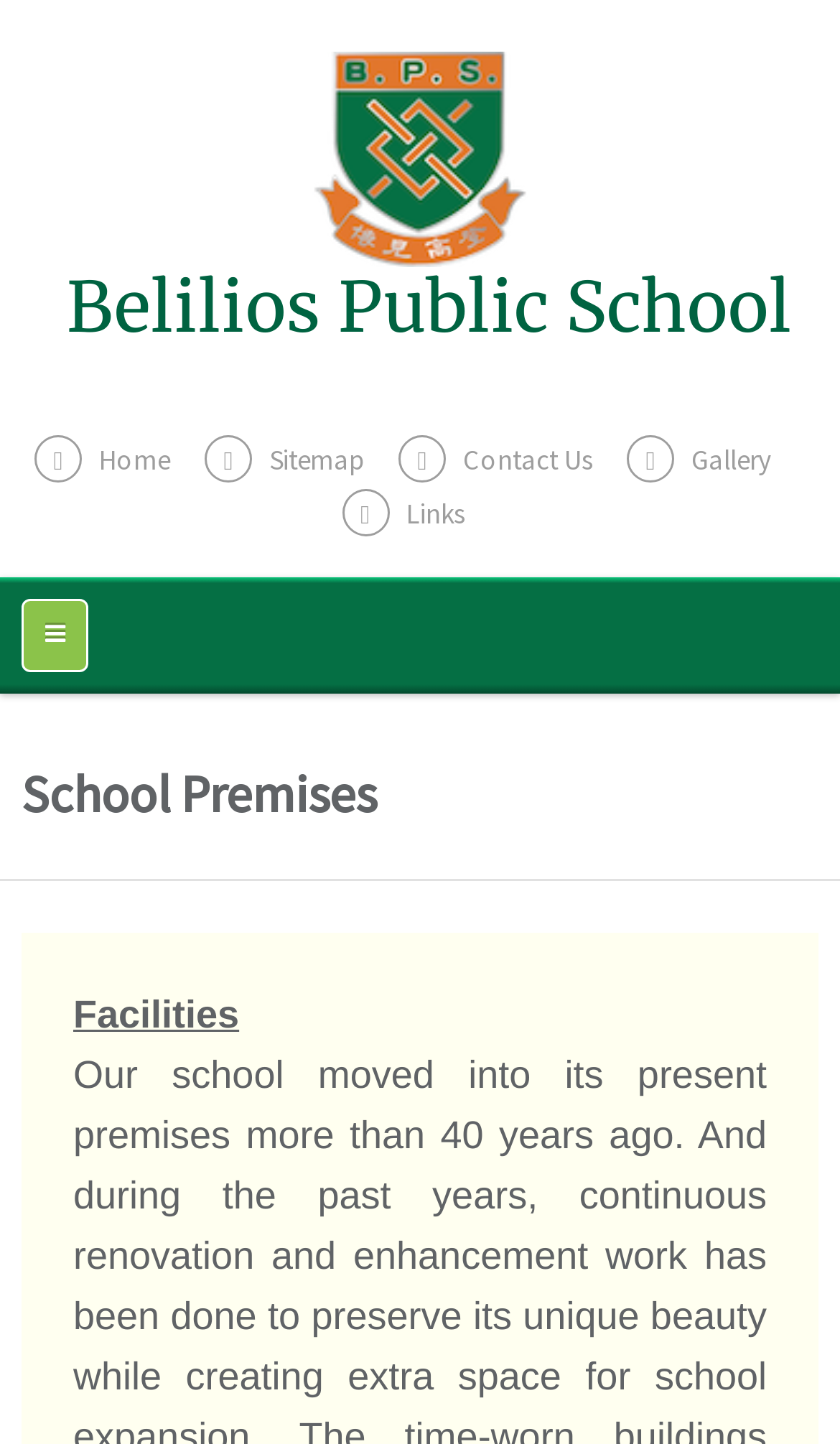What is the icon next to the 'Main navigation' button?
From the image, provide a succinct answer in one word or a short phrase.

uf0c9